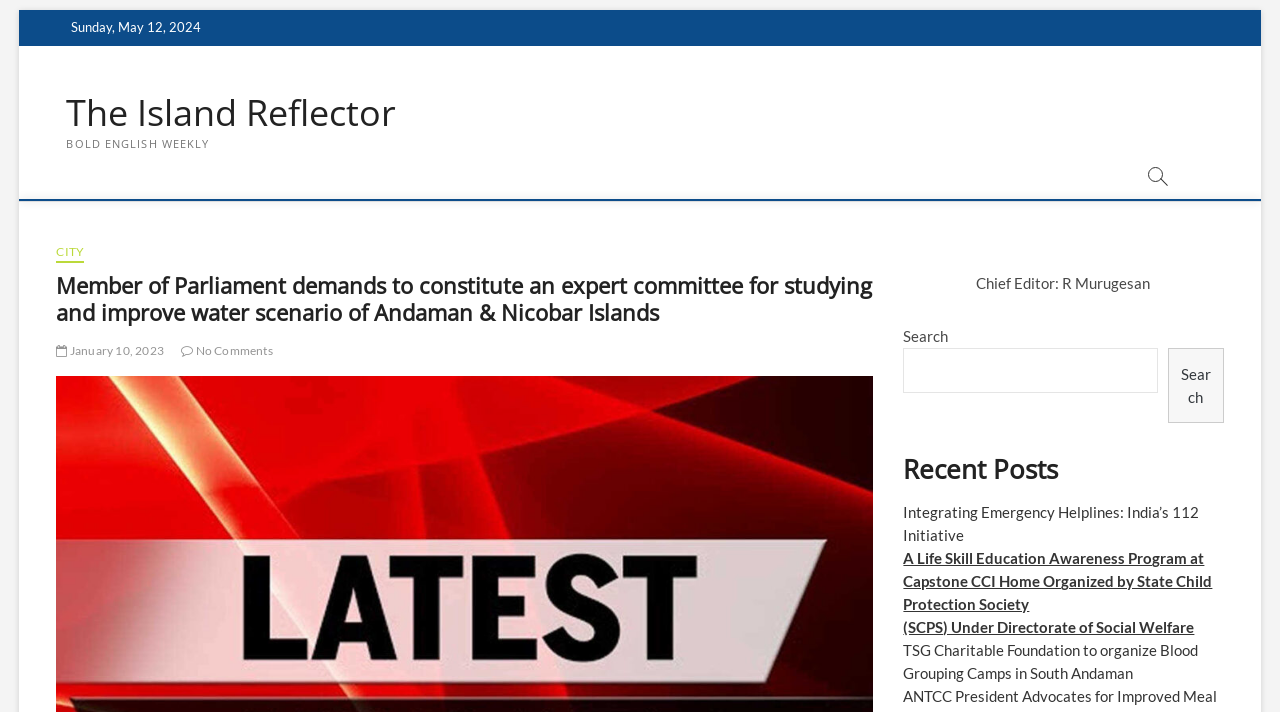Find the bounding box coordinates for the HTML element described as: "No Comments". The coordinates should consist of four float values between 0 and 1, i.e., [left, top, right, bottom].

[0.142, 0.482, 0.213, 0.503]